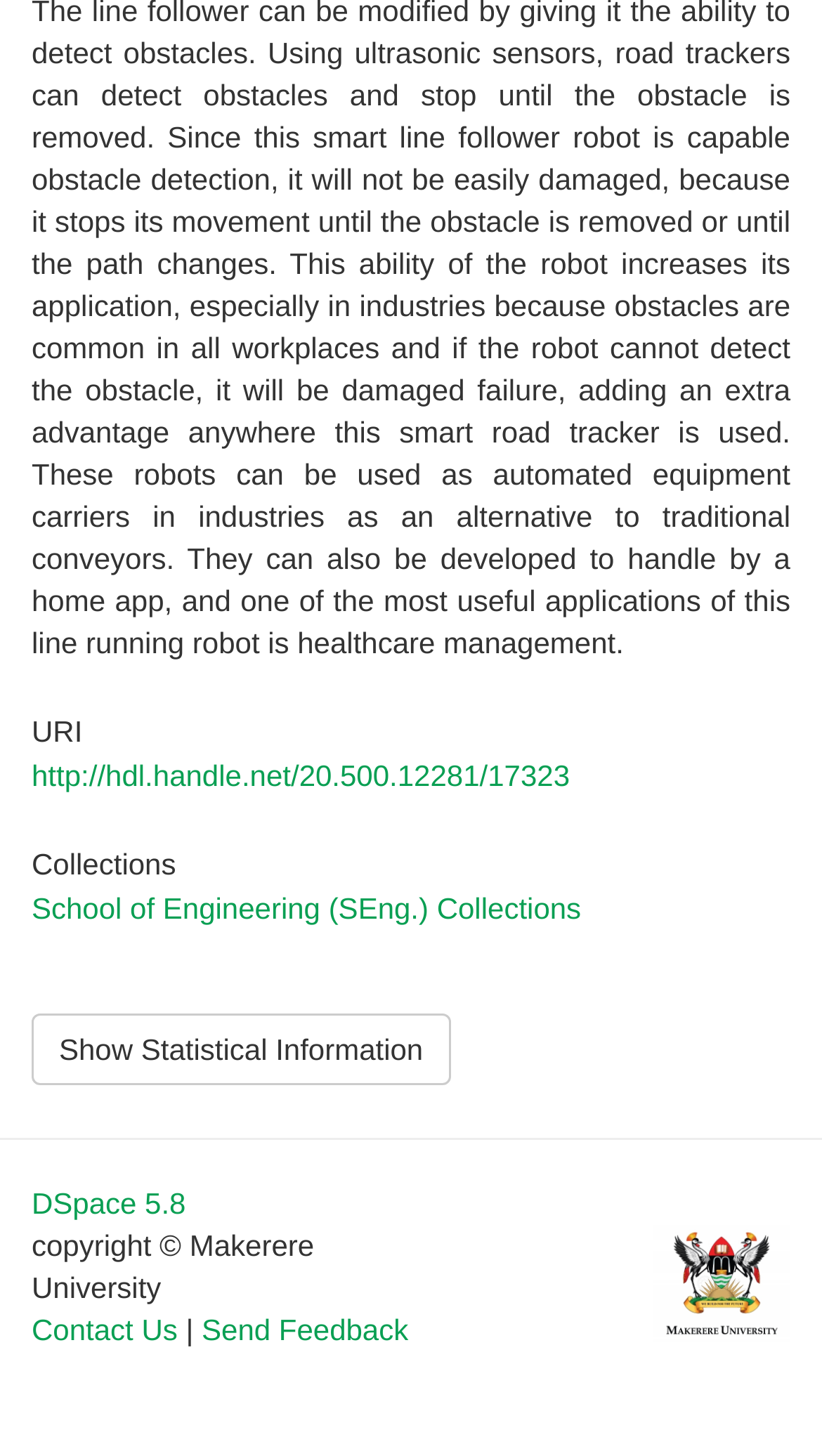Determine the coordinates of the bounding box for the clickable area needed to execute this instruction: "View the most recent posts".

None